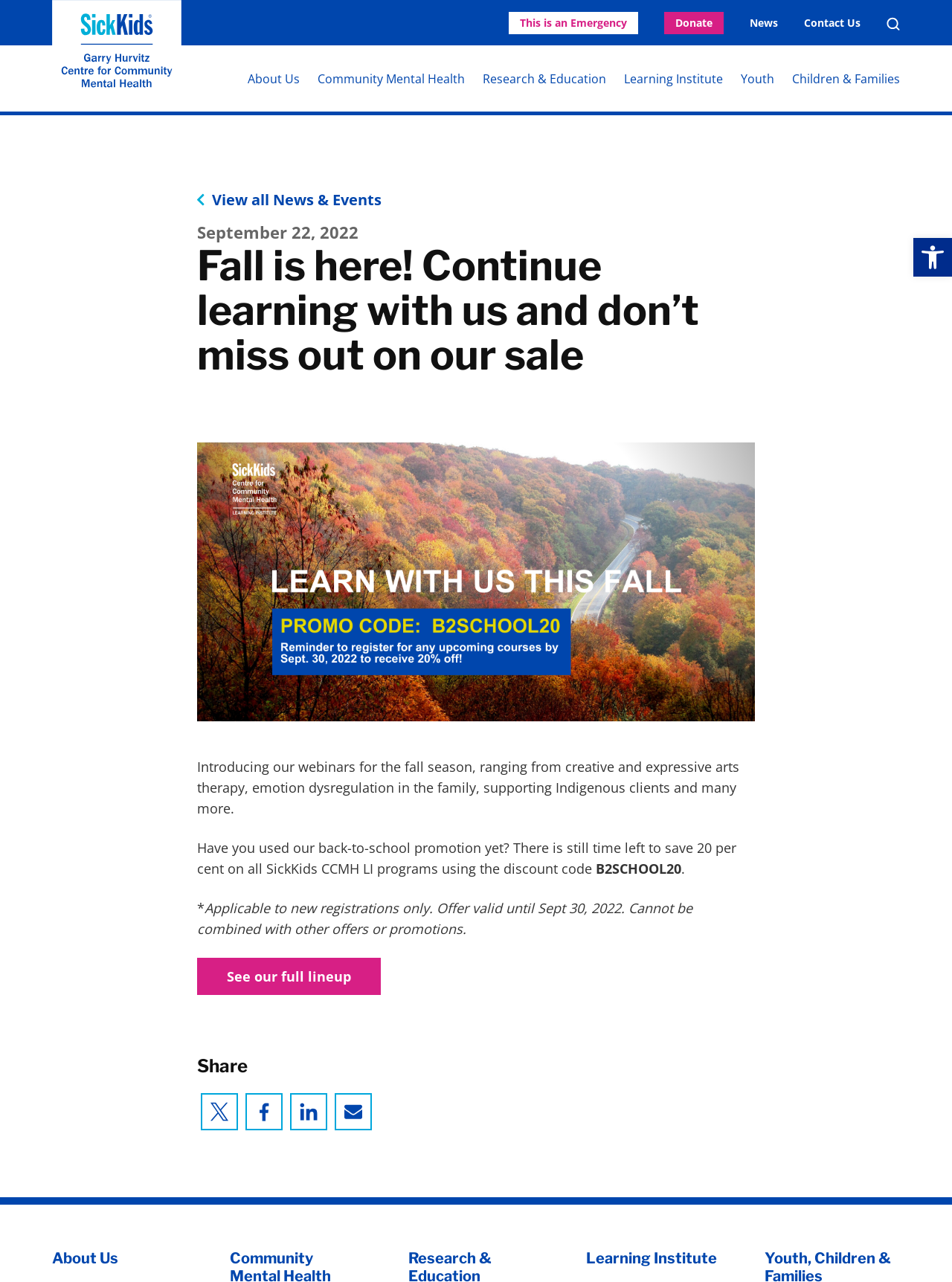Please provide the main heading of the webpage content.

Fall is here! Continue learning with us and don’t miss out on our sale